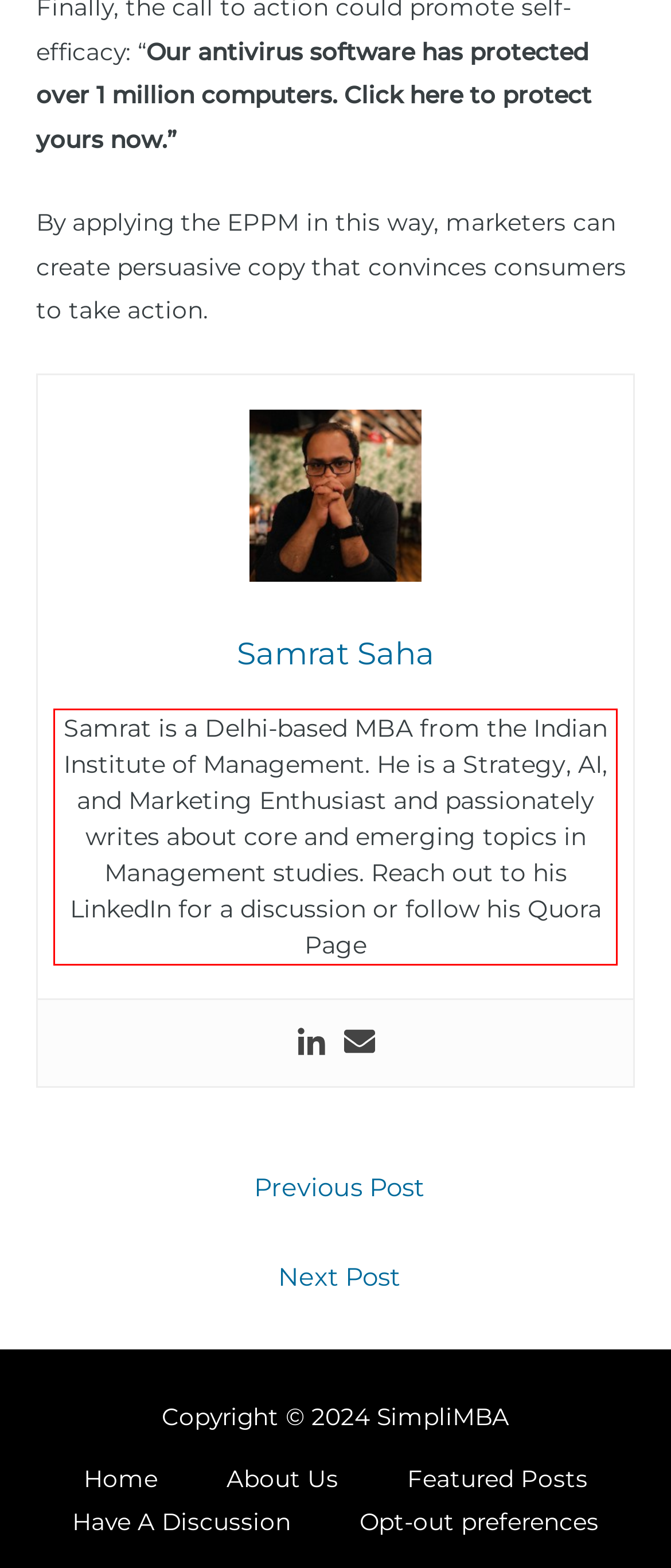Look at the screenshot of the webpage, locate the red rectangle bounding box, and generate the text content that it contains.

Samrat is a Delhi-based MBA from the Indian Institute of Management. He is a Strategy, AI, and Marketing Enthusiast and passionately writes about core and emerging topics in Management studies. Reach out to his LinkedIn for a discussion or follow his Quora Page